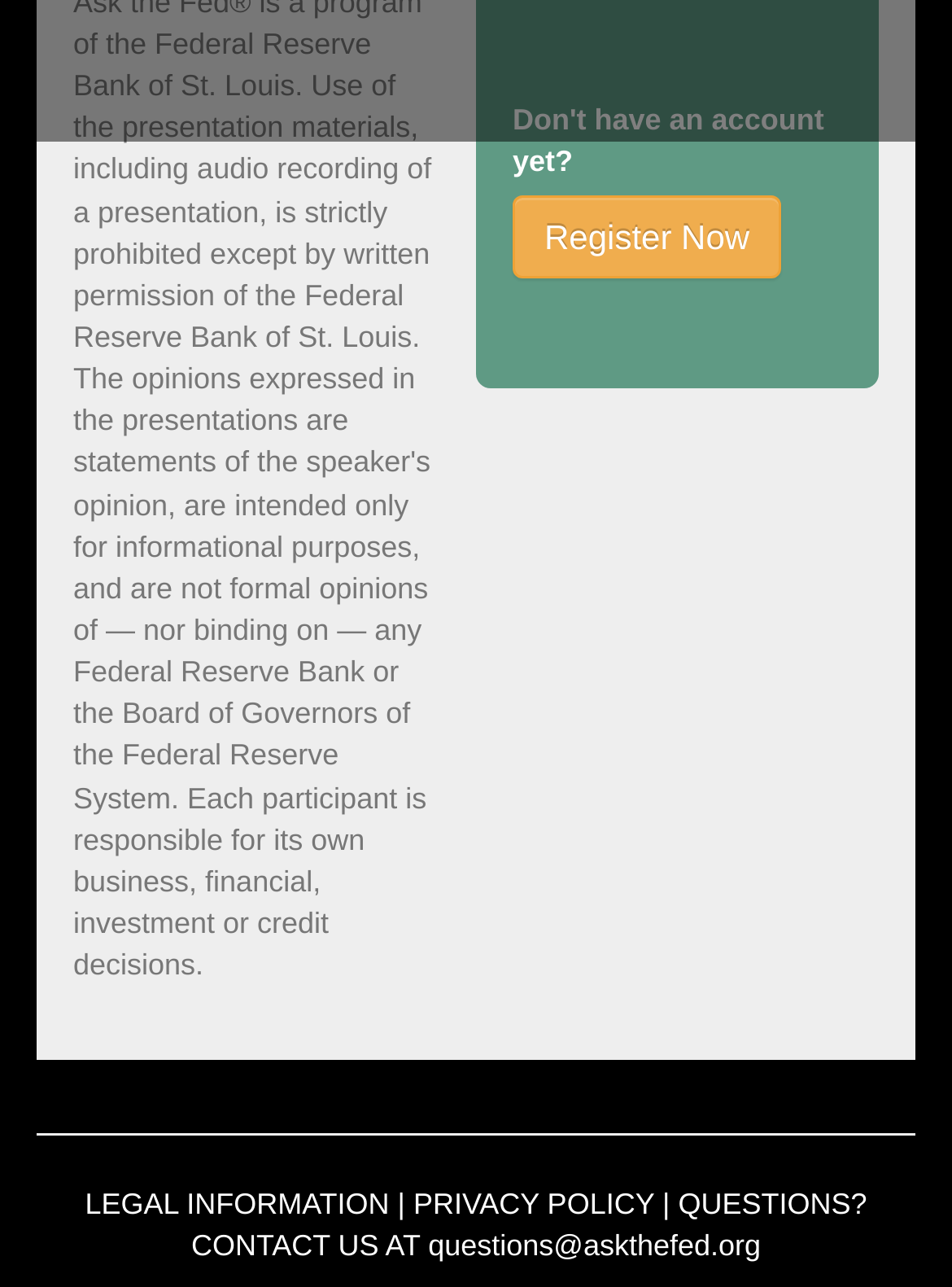How many links are present in the footer section? Using the information from the screenshot, answer with a single word or phrase.

3